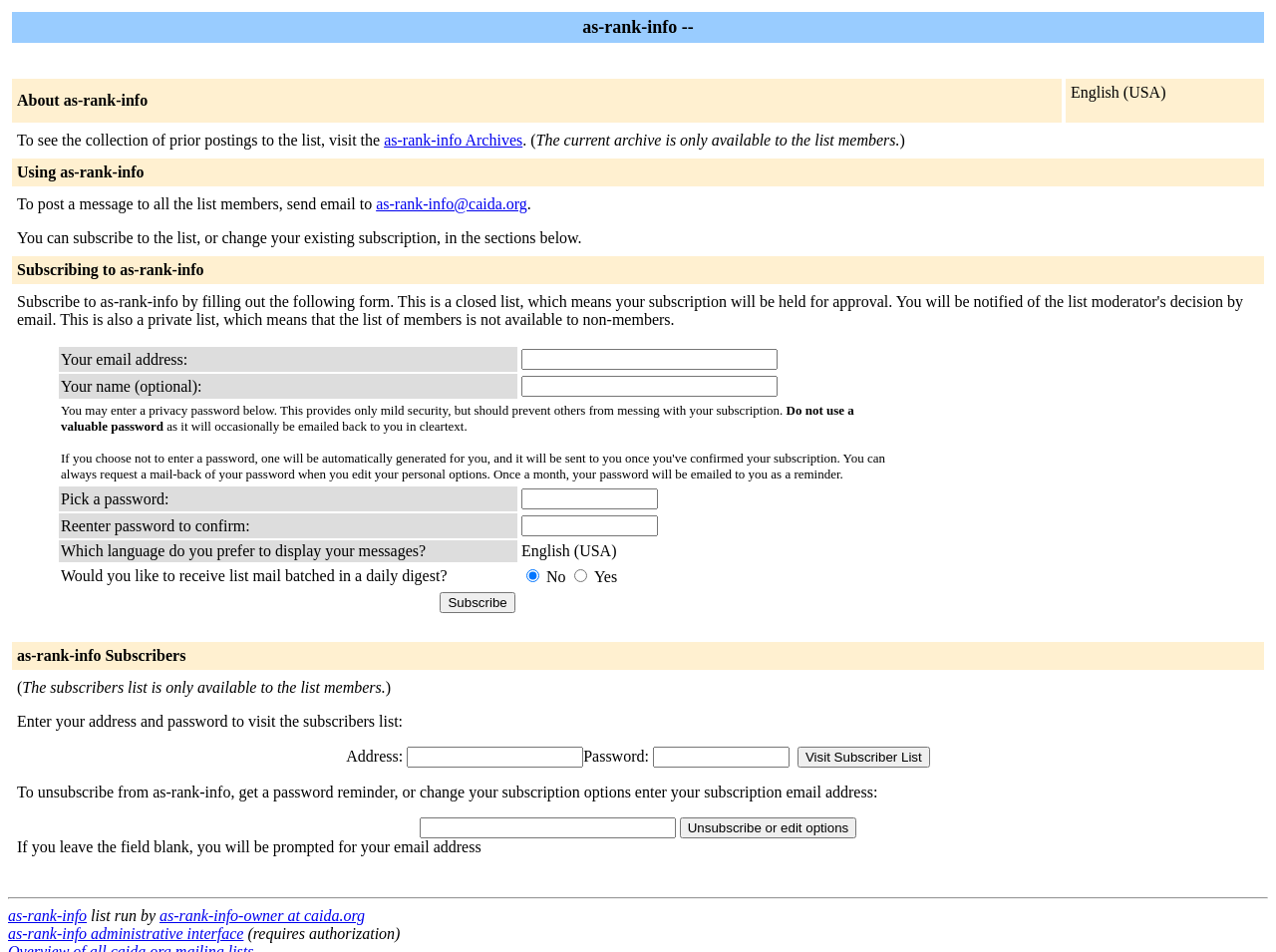Please find the bounding box coordinates of the element's region to be clicked to carry out this instruction: "Unsubscribe or edit options".

[0.533, 0.859, 0.671, 0.881]